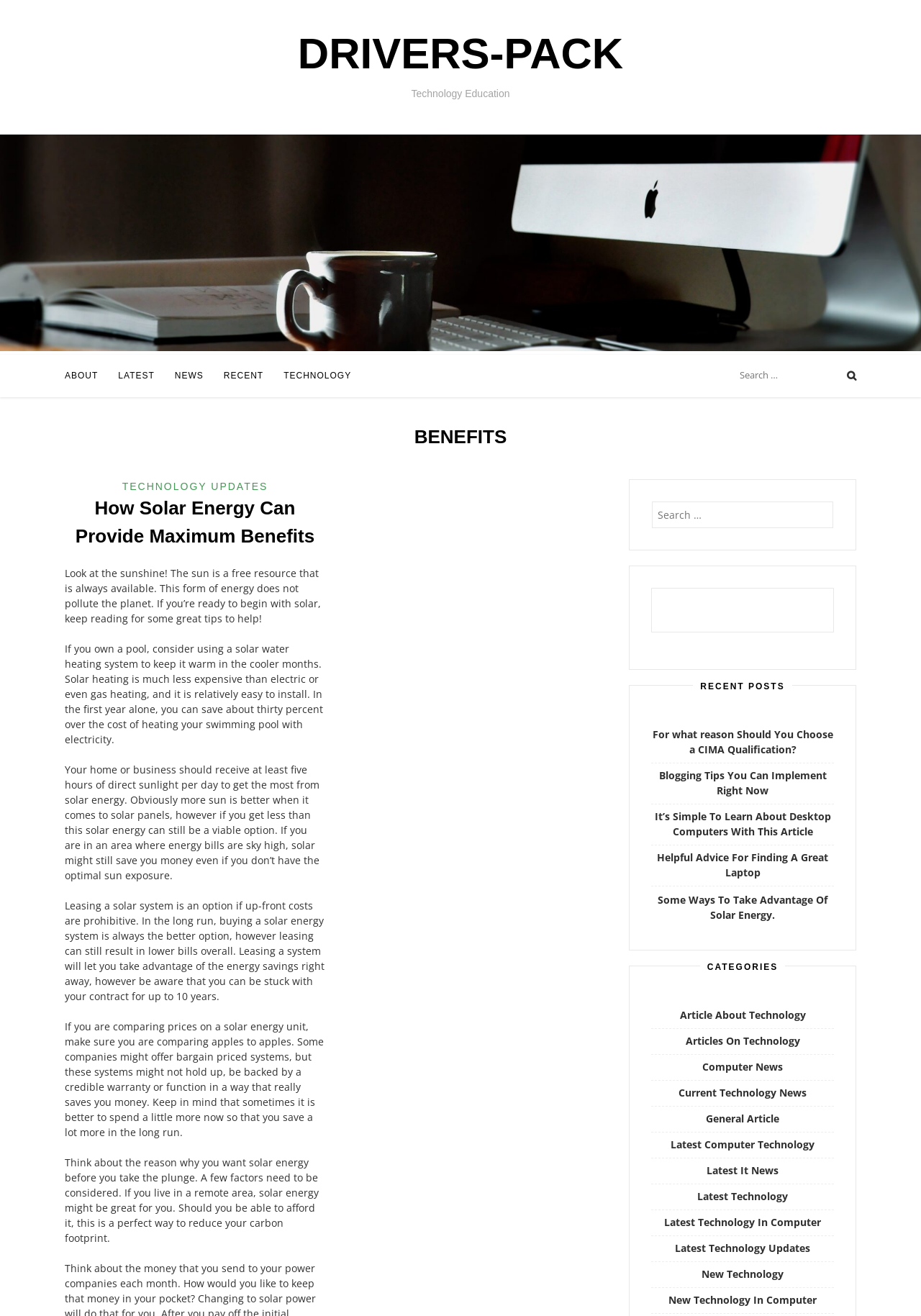Identify the bounding box coordinates for the UI element mentioned here: "General Article". Provide the coordinates as four float values between 0 and 1, i.e., [left, top, right, bottom].

[0.766, 0.845, 0.846, 0.855]